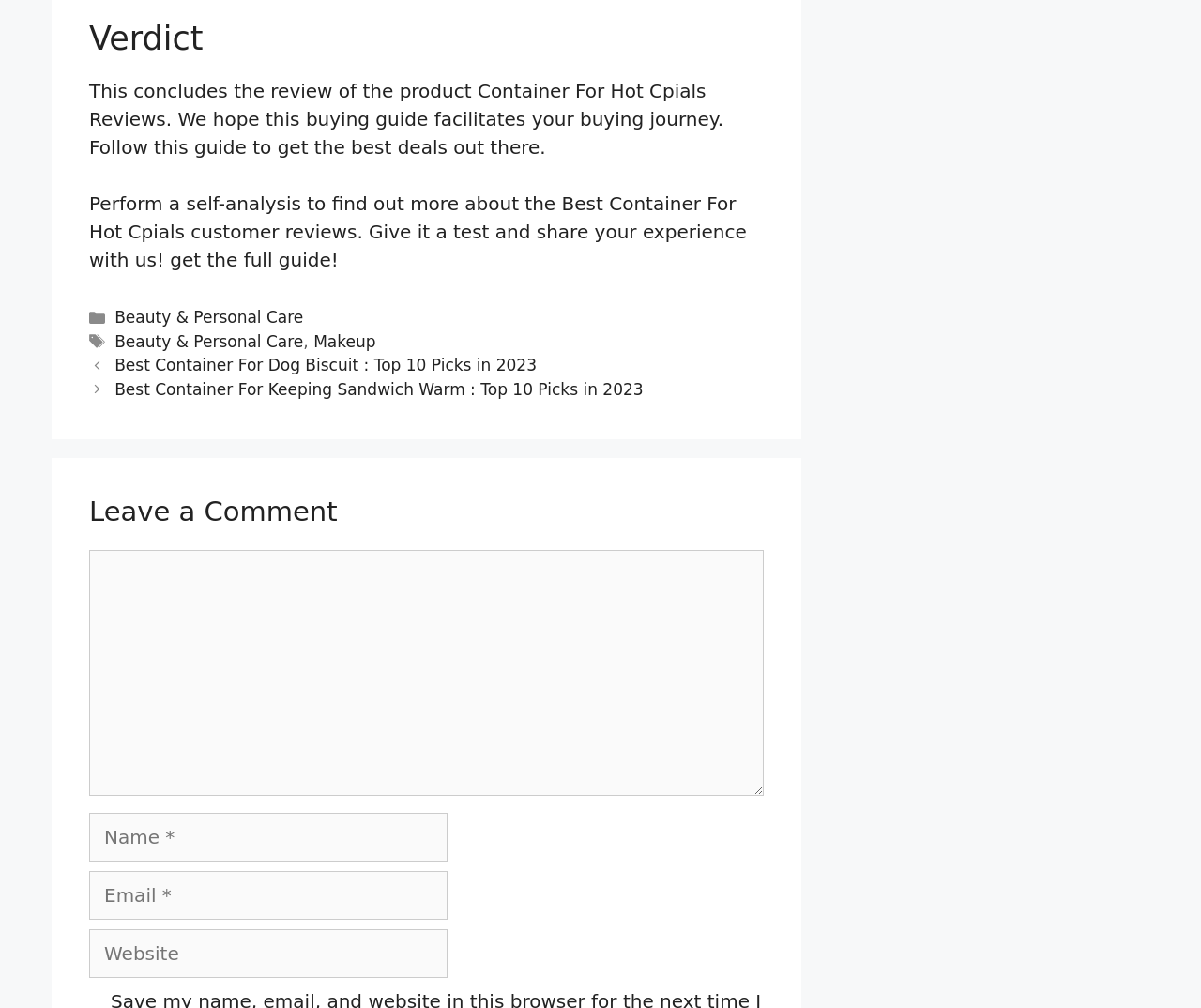What information is required to leave a comment?
Using the information from the image, give a concise answer in one word or a short phrase.

Name and Email